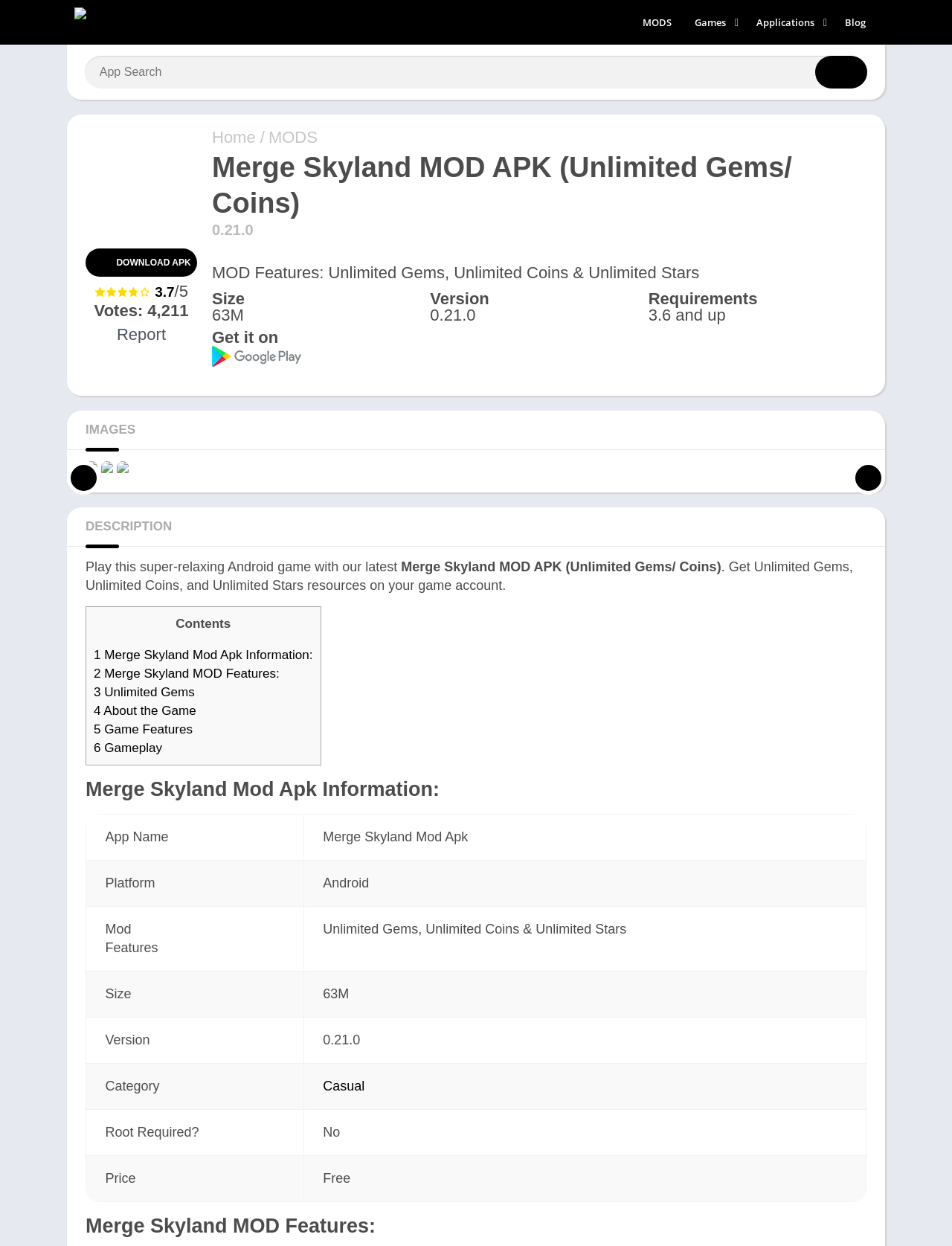Point out the bounding box coordinates of the section to click in order to follow this instruction: "Search for a job title".

None